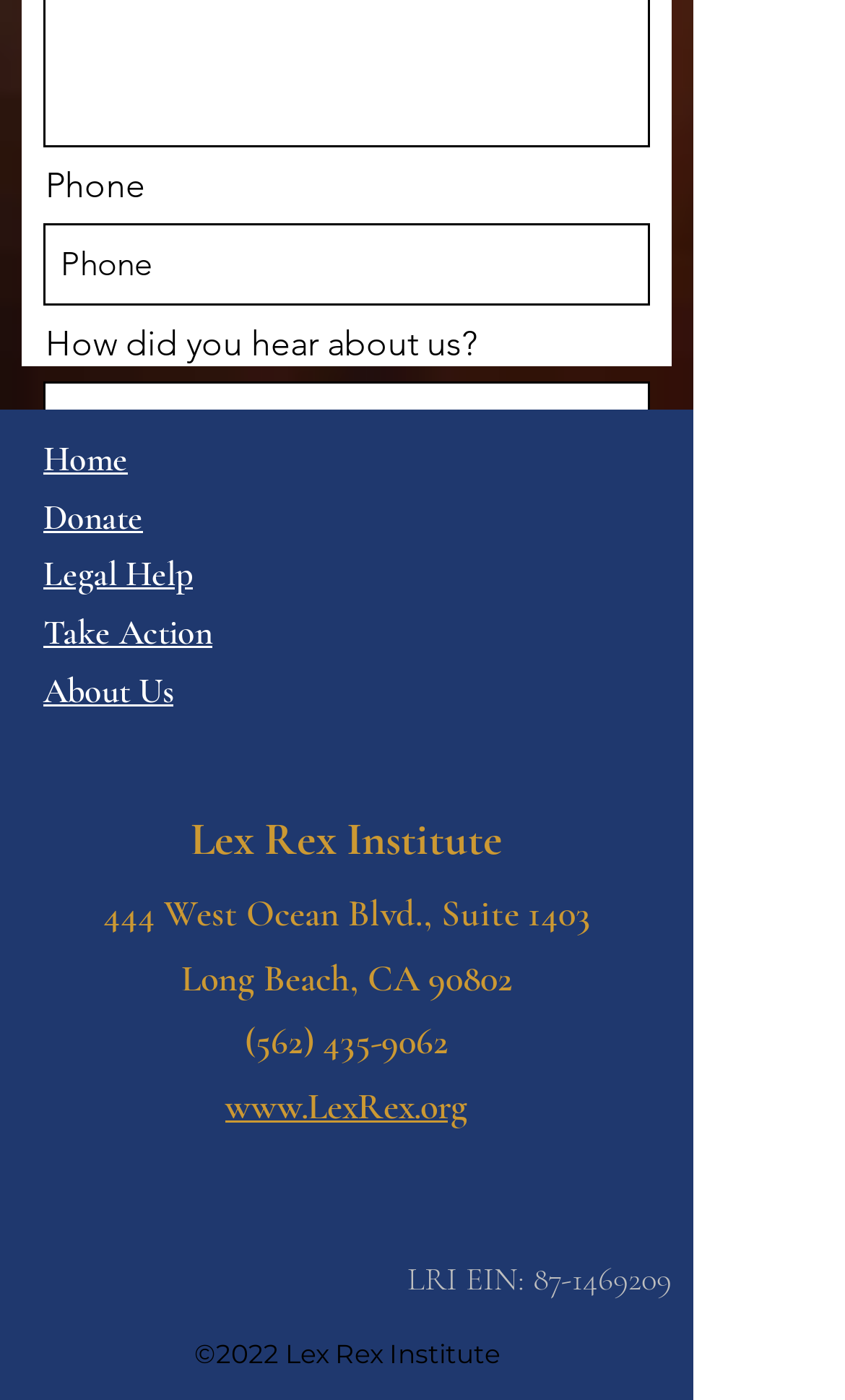What is the organization's website?
Please provide a comprehensive answer to the question based on the webpage screenshot.

I found the website by looking at the link with the text 'www.LexRex.org' which is located below the address of the organization.